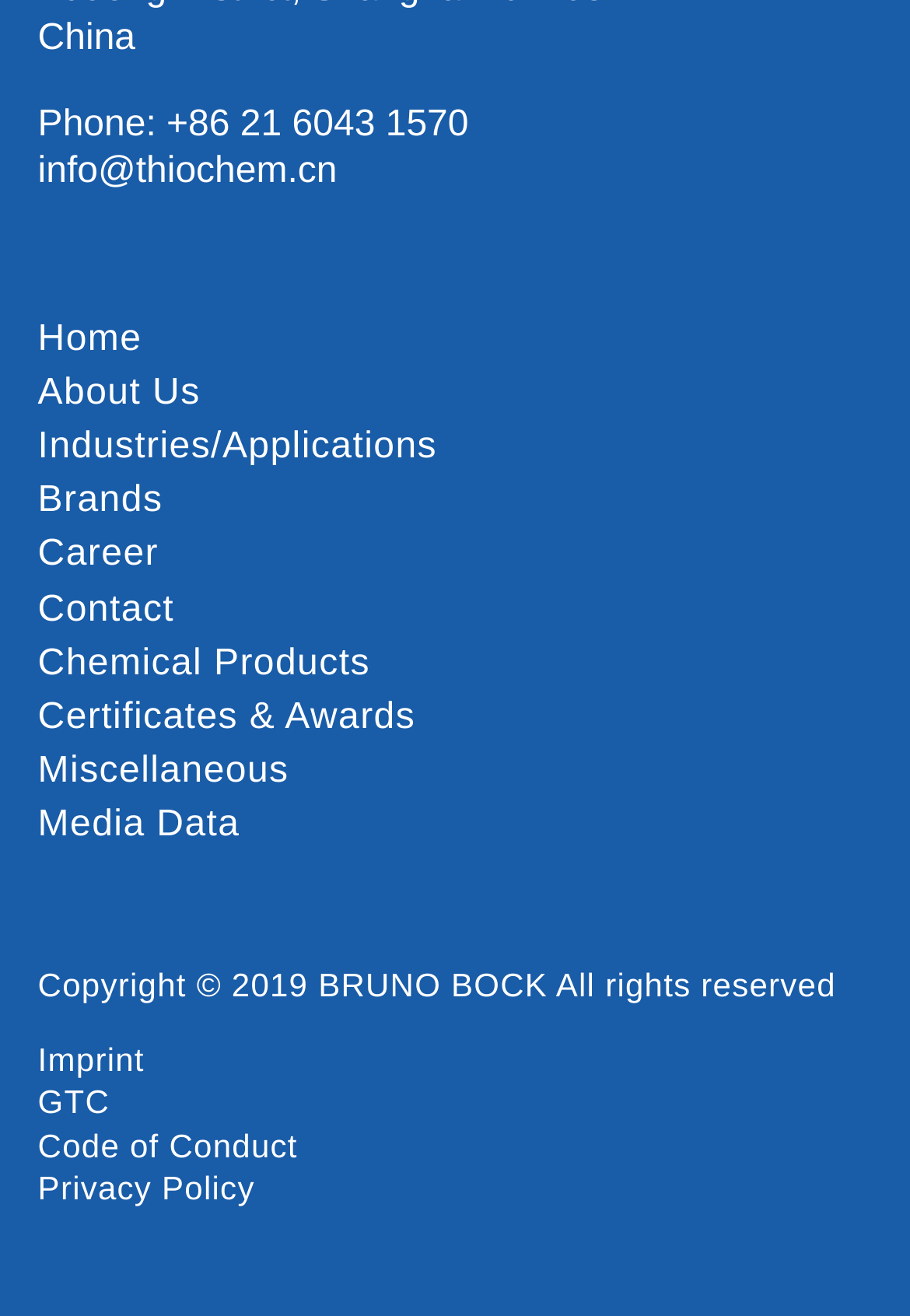Determine the bounding box coordinates of the section to be clicked to follow the instruction: "View the company phone number". The coordinates should be given as four float numbers between 0 and 1, formatted as [left, top, right, bottom].

[0.183, 0.079, 0.515, 0.109]